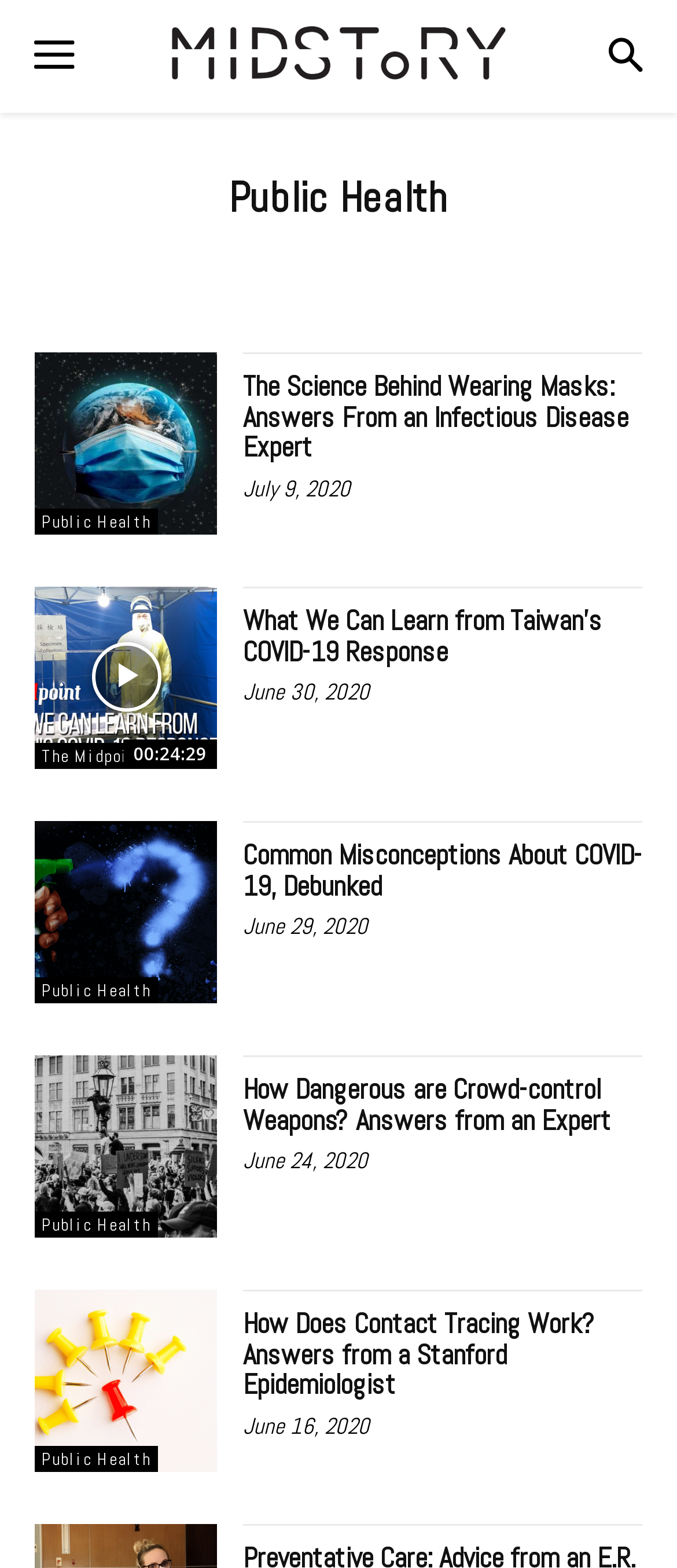Highlight the bounding box of the UI element that corresponds to this description: "aria-label="menu-button"".

[0.01, 0.009, 0.149, 0.069]